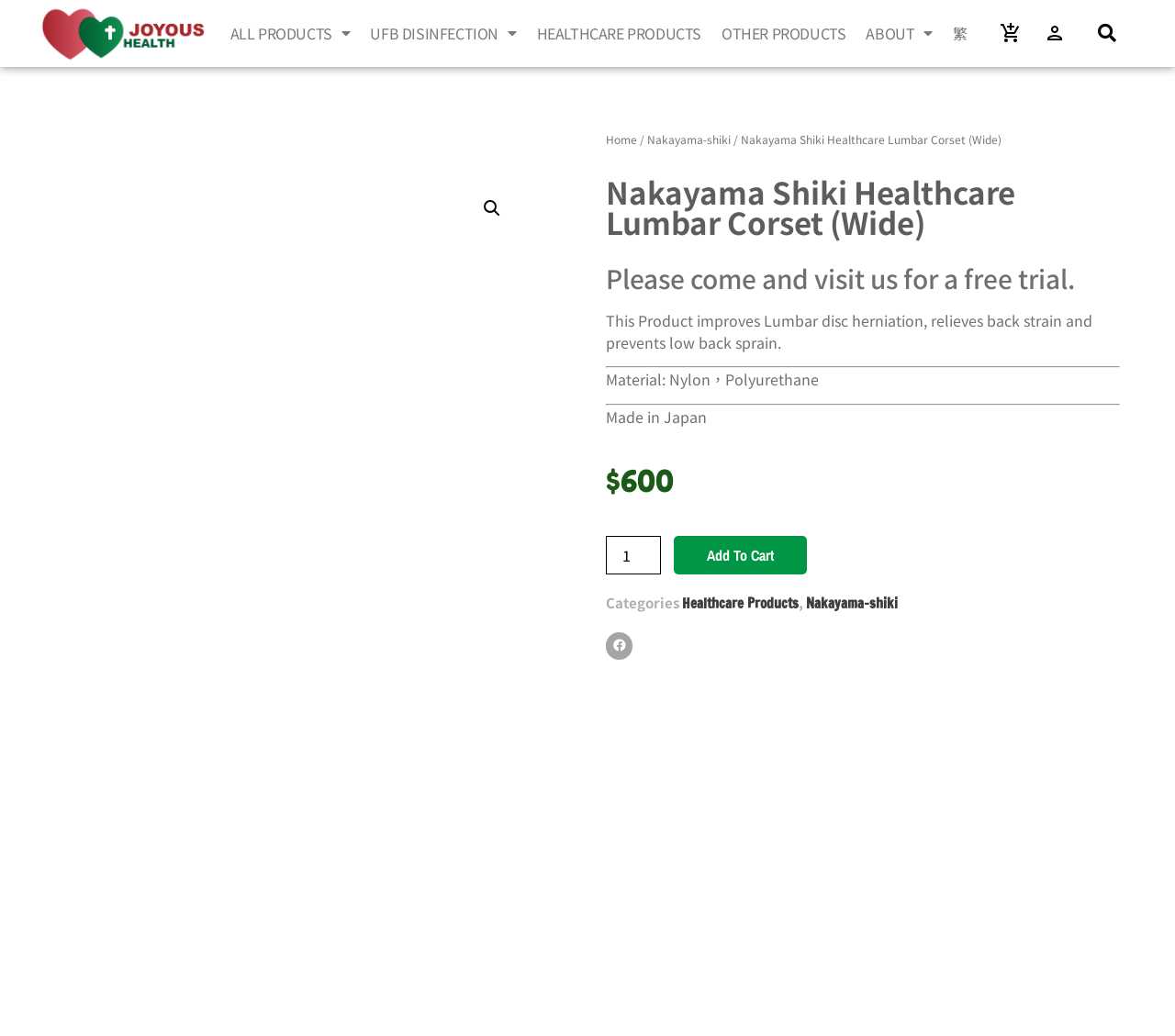Please determine the bounding box coordinates for the element that should be clicked to follow these instructions: "Search for something".

None